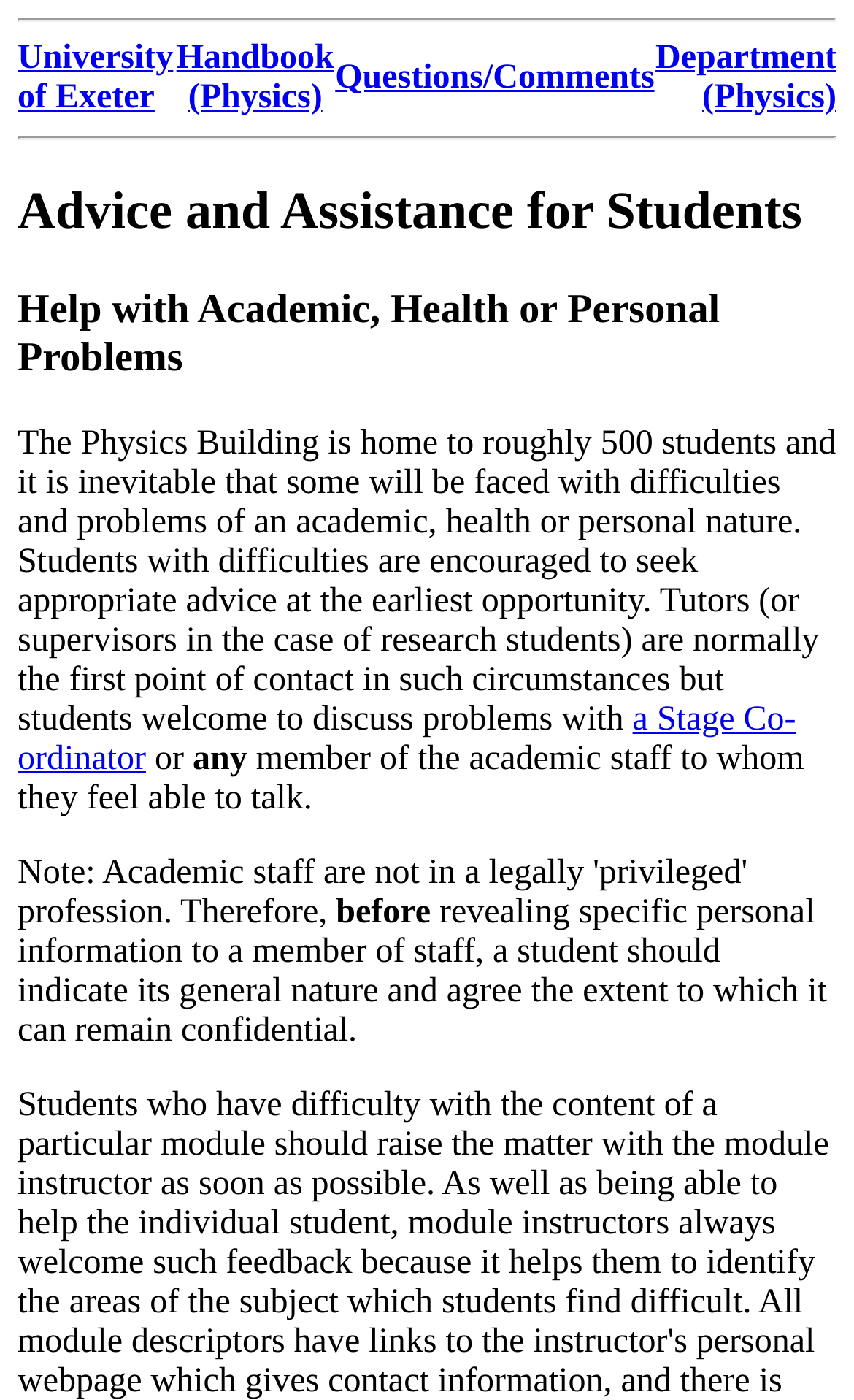Provide your answer in one word or a succinct phrase for the question: 
Who can students discuss problems with?

Tutors or supervisors